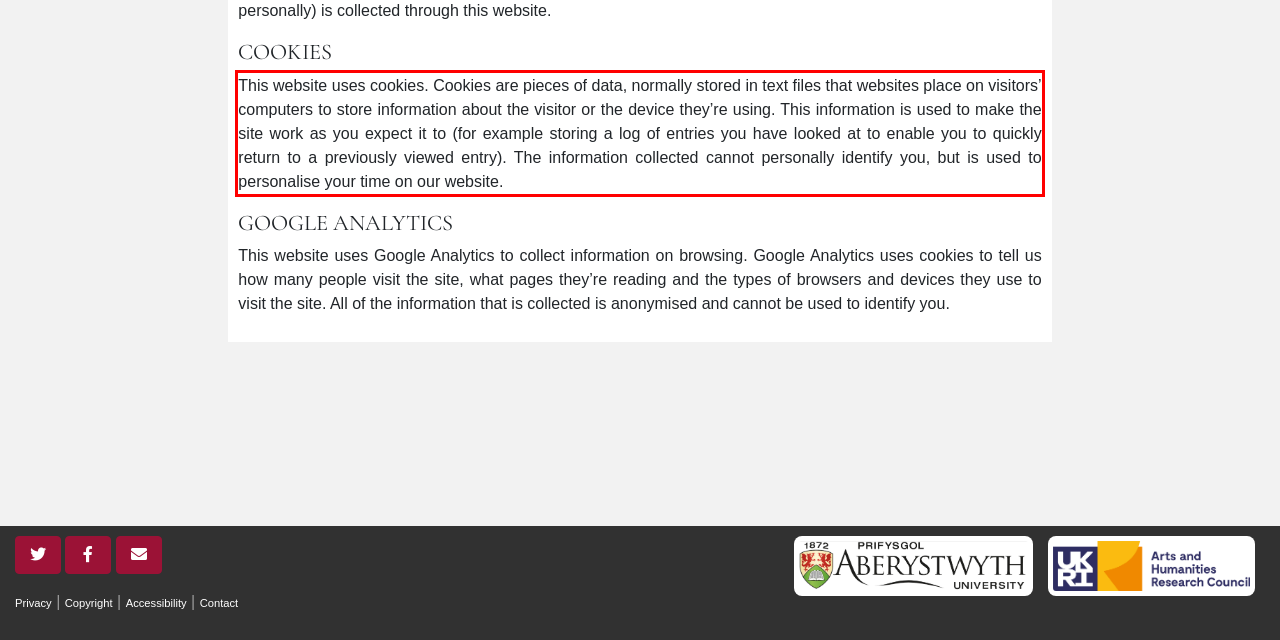Given a screenshot of a webpage, locate the red bounding box and extract the text it encloses.

This website uses cookies. Cookies are pieces of data, normally stored in text files that websites place on visitors’ computers to store information about the visitor or the device they’re using. This information is used to make the site work as you expect it to (for example storing a log of entries you have looked at to enable you to quickly return to a previously viewed entry). The information collected cannot personally identify you, but is used to personalise your time on our website.